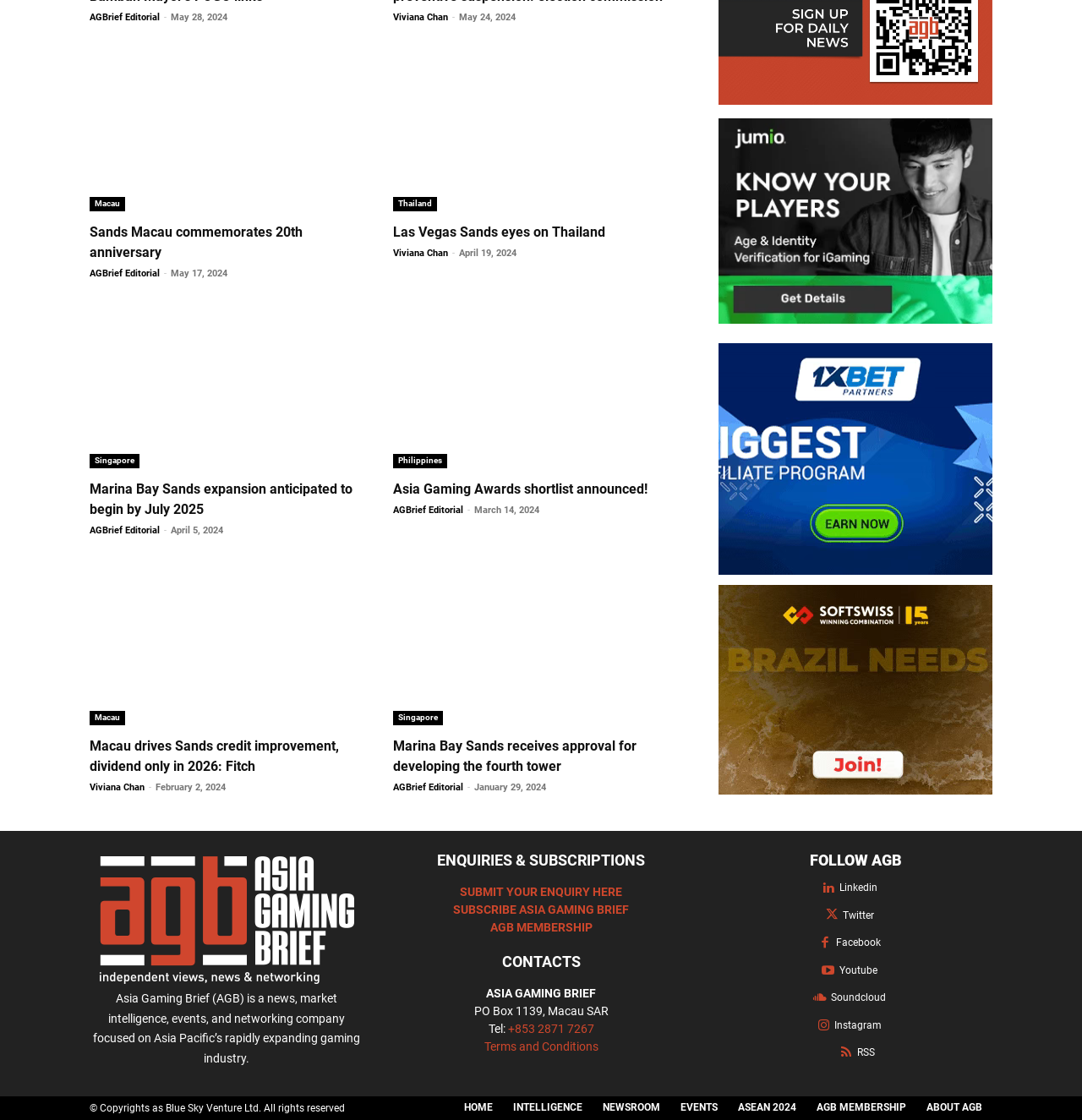Locate the bounding box coordinates of the element that should be clicked to fulfill the instruction: "Follow Asia Gaming Brief on social media".

[0.732, 0.757, 0.849, 0.779]